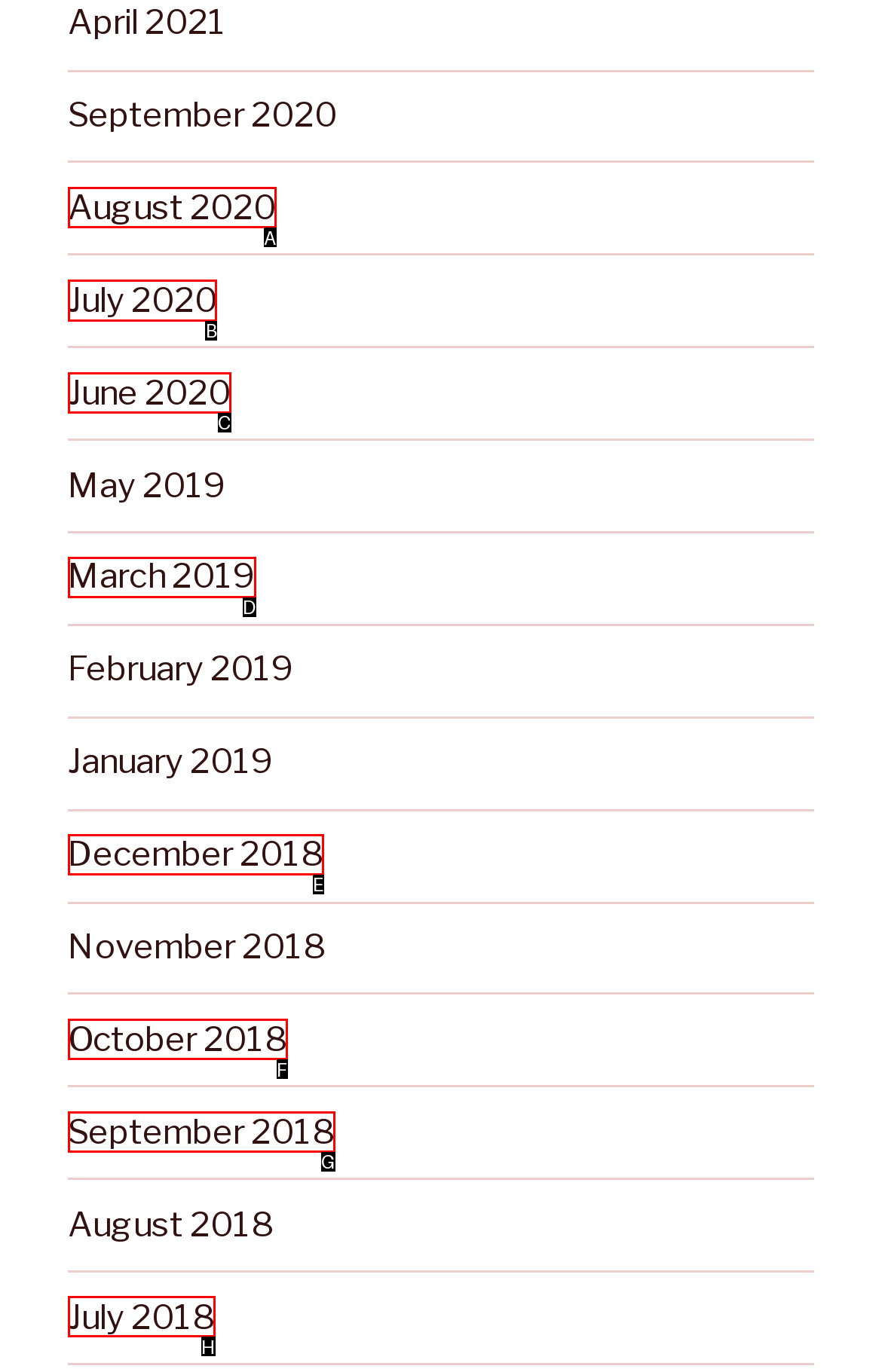Identify the correct UI element to click to achieve the task: view July 2020.
Answer with the letter of the appropriate option from the choices given.

B